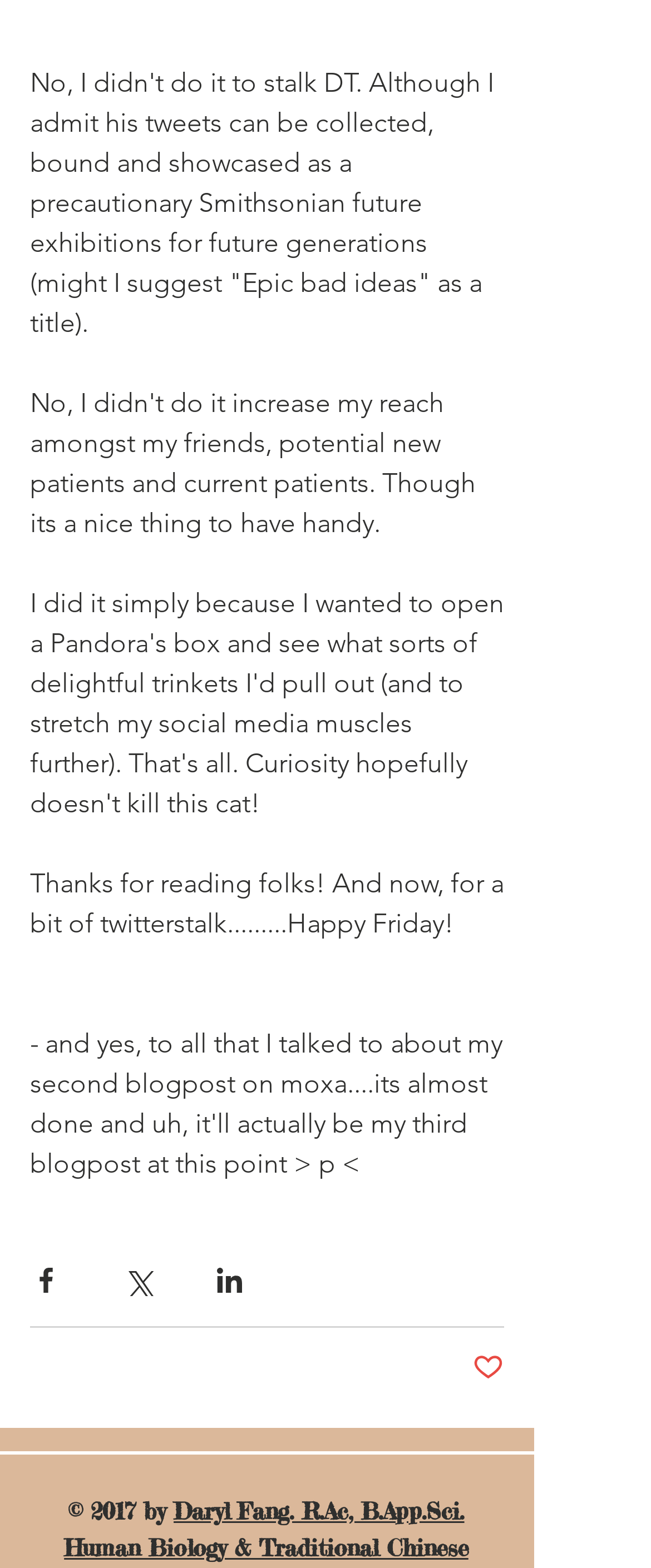Using the webpage screenshot, locate the HTML element that fits the following description and provide its bounding box: "Wix.com".

[0.5, 0.857, 0.63, 0.875]